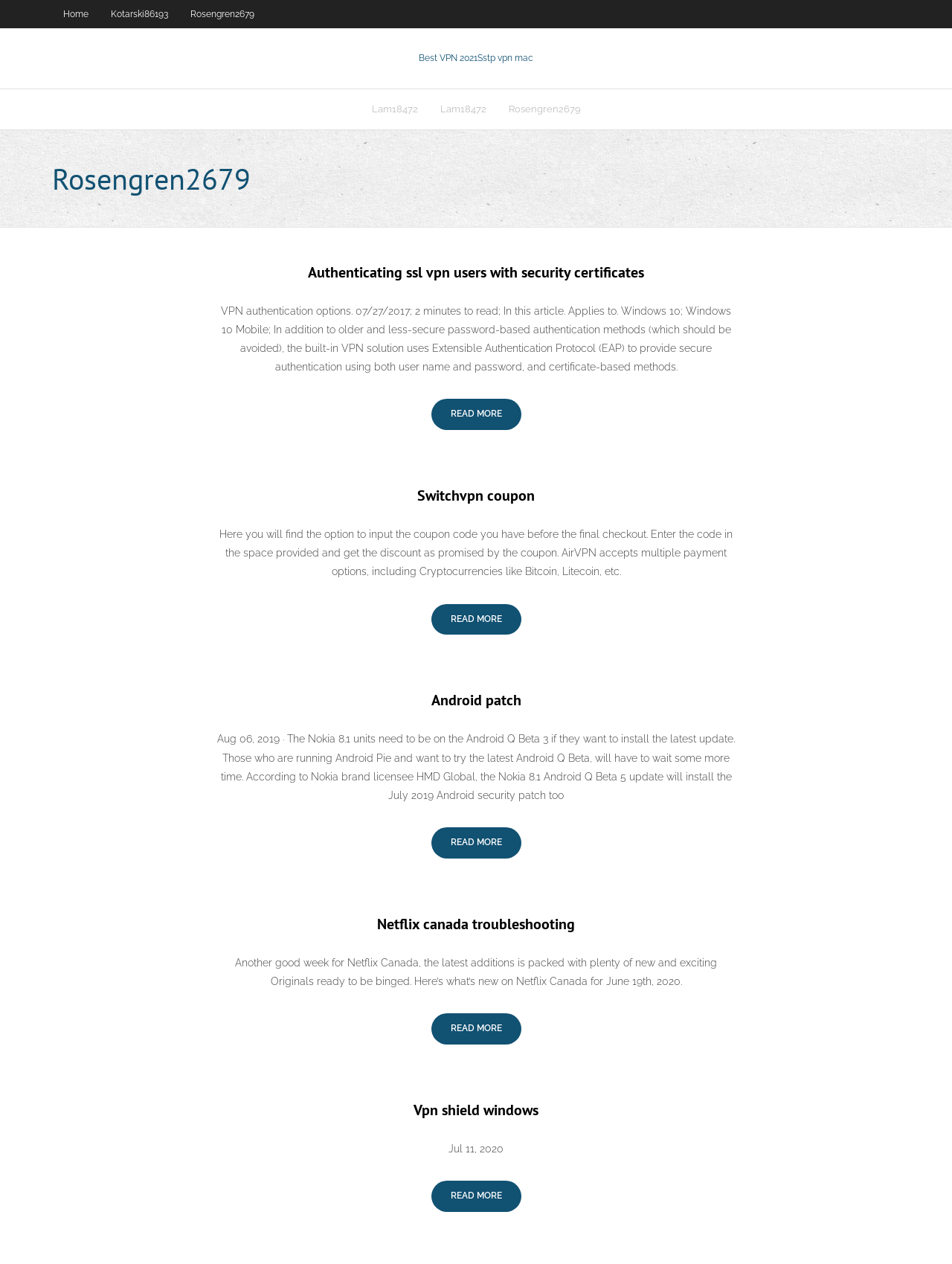What is the first link in the top navigation bar?
Please look at the screenshot and answer in one word or a short phrase.

Home